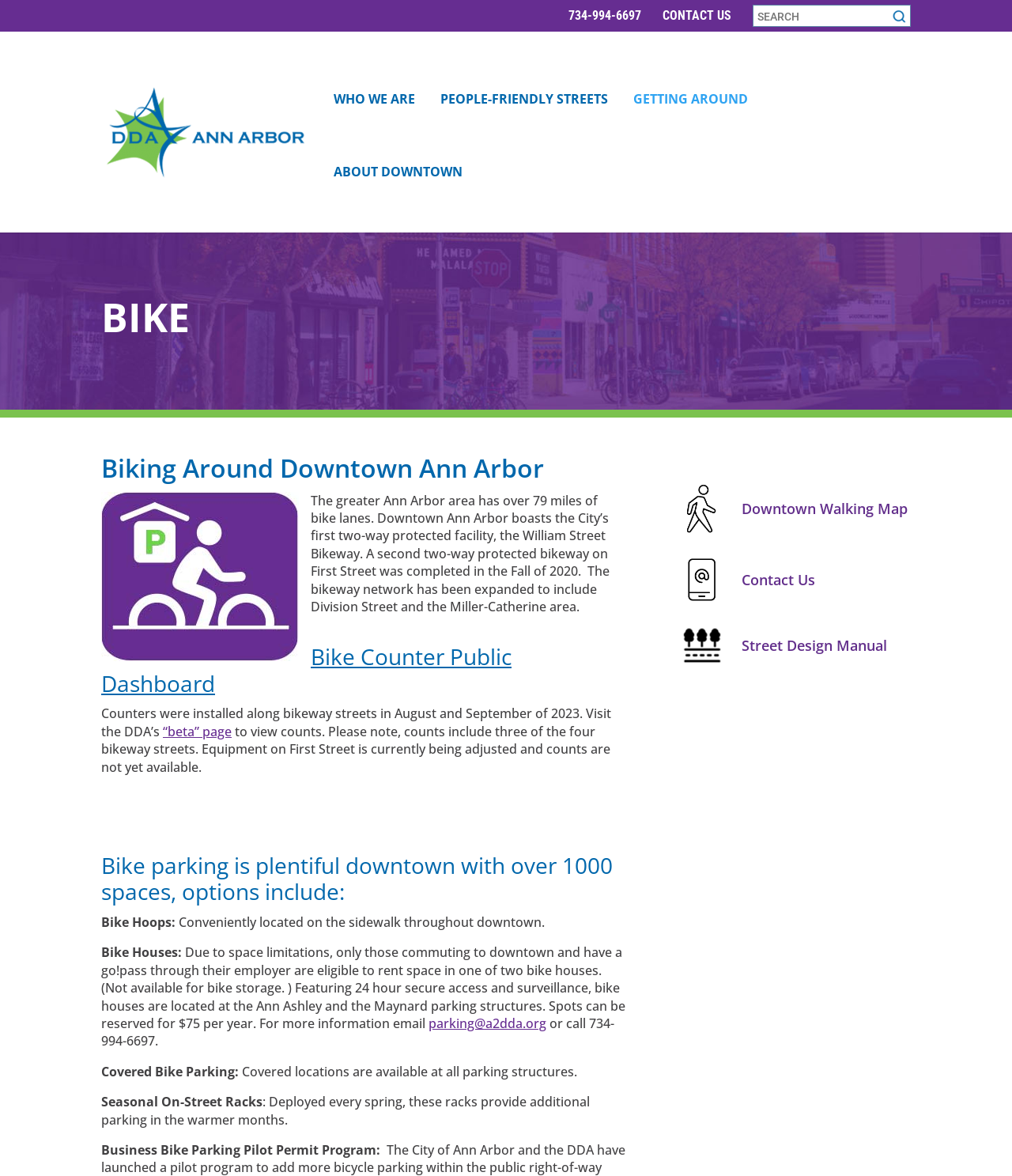What is the email address to inquire about bike houses?
Carefully examine the image and provide a detailed answer to the question.

I found the email address by reading the link element with the text 'parking@a2dda.org' mentioned in the context of inquiring about bike houses.